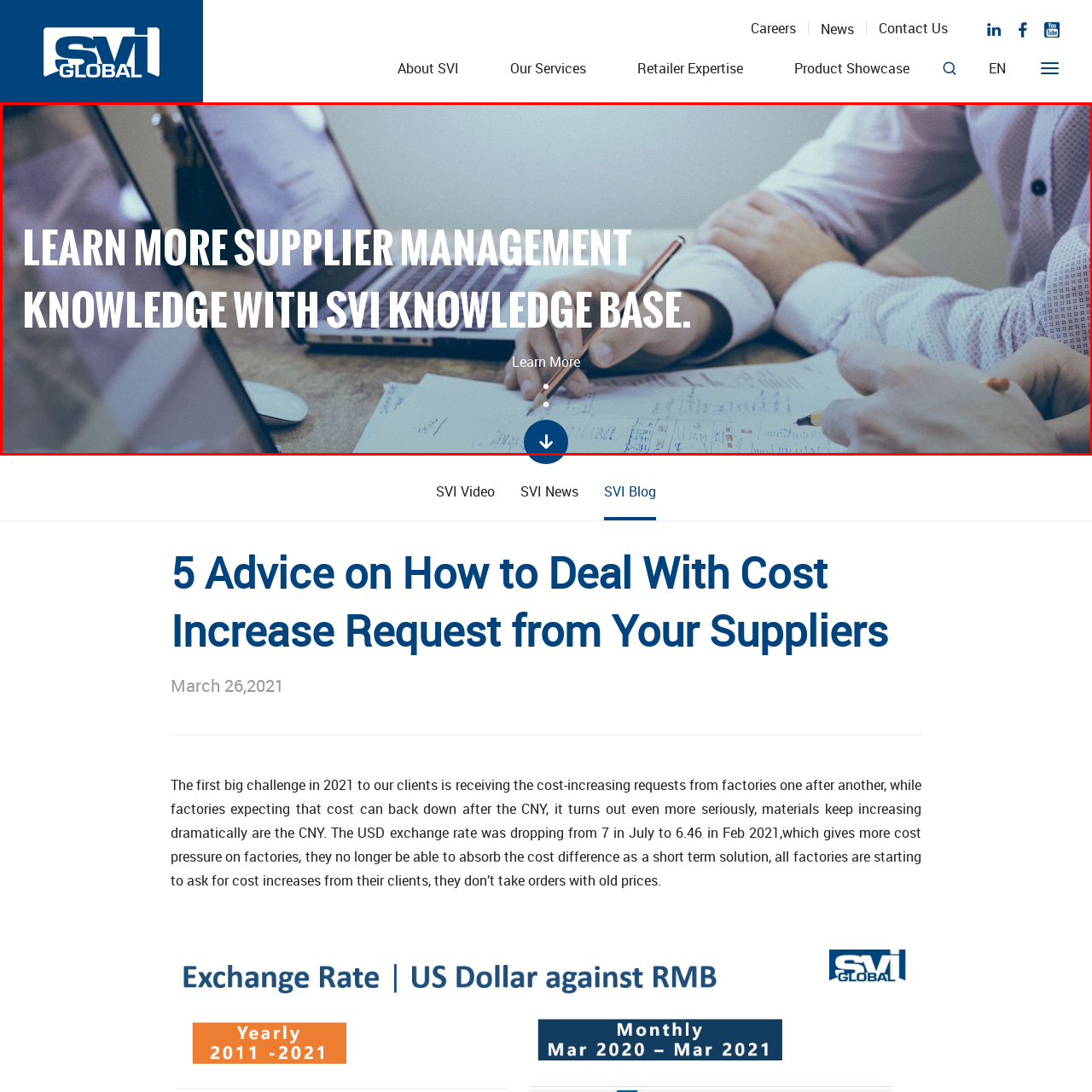Generate an in-depth caption for the image segment highlighted with a red box.

The image showcases a professional setting where individuals are engaged in supplier management discussions. In the foreground, a pair of hands is poised above various documents, emphasizing collaboration and strategic planning. Several open laptops in the background suggest a modern, tech-savvy environment, conducive to effective communication and analysis. Overlaying this scene is a bold, impactful message: "LEARN MORE SUPPLIER MANAGEMENT KNOWLEDGE WITH SVI KNOWLEDGE BASE," highlighting the importance of education and resources in navigating supplier relationships. A "Learn More" button invites viewers to explore further, emphasizing the call to action for enhancing their understanding of supplier management practices.